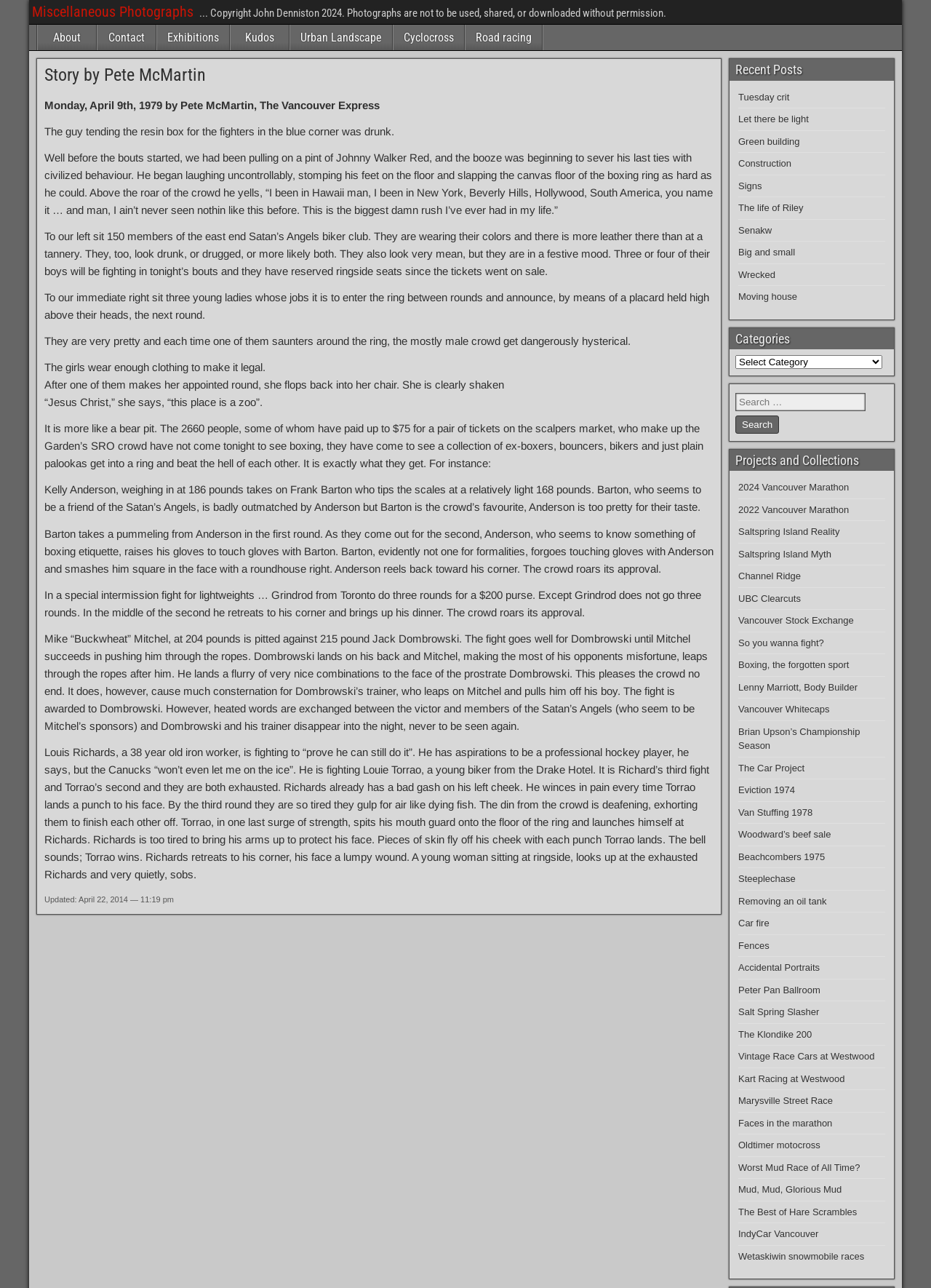Calculate the bounding box coordinates of the UI element given the description: "About APP".

None